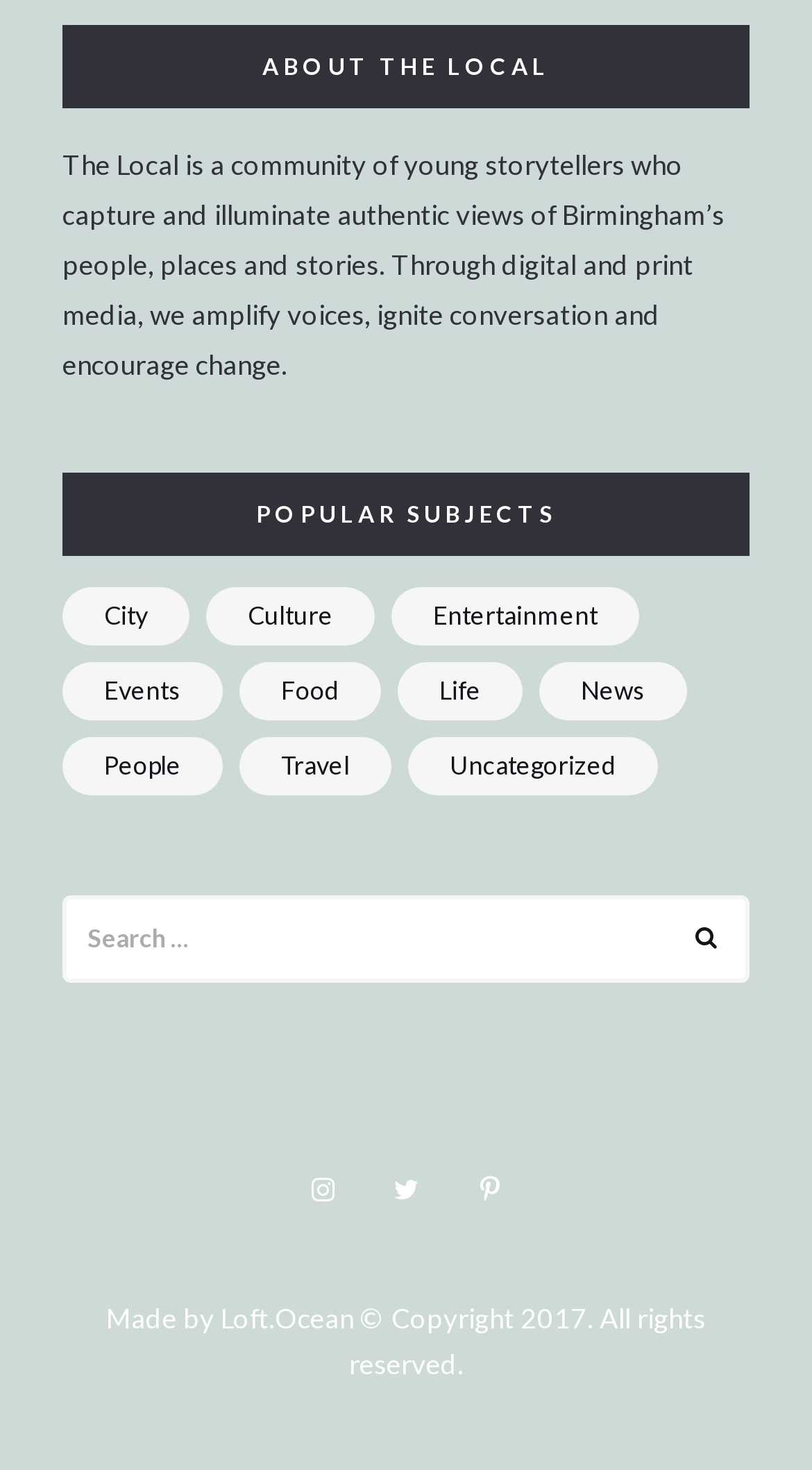Observe the image and answer the following question in detail: How many subjects are listed under 'POPULAR SUBJECTS'?

Under the 'POPULAR SUBJECTS' section, there are 9 links listed, which are 'City', 'Culture', 'Entertainment', 'Events', 'Food', 'Life', 'News', 'People', and 'Travel'.